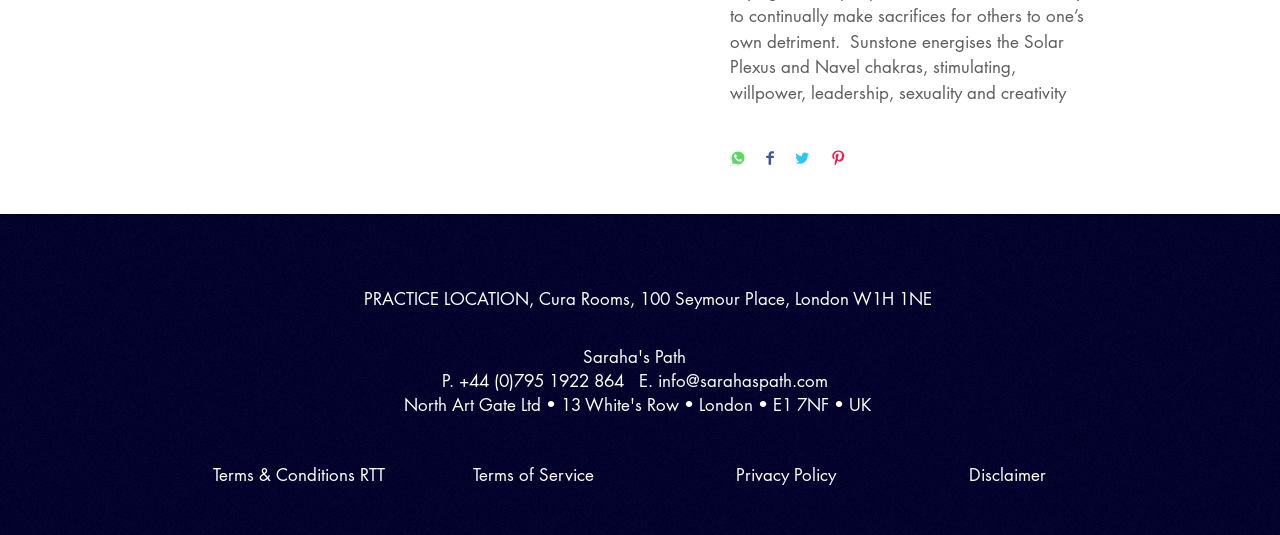What is the email address of the practice?
Please provide a comprehensive answer based on the visual information in the image.

I found the email address of the practice by reading the link text 'info@sarahaspath.com' which is located in the contentinfo section of the webpage.